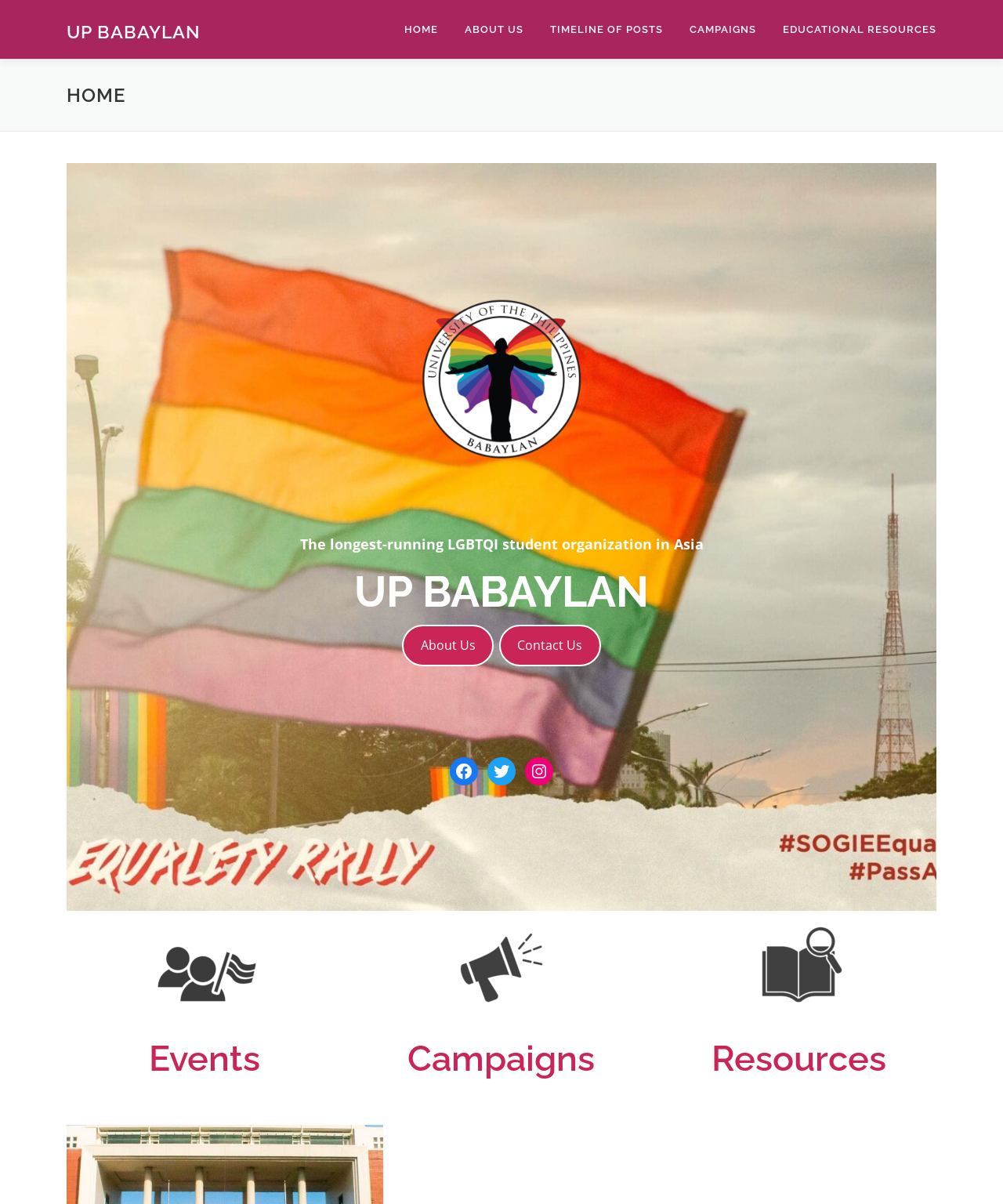Using the provided element description: "Twitter", identify the bounding box coordinates. The coordinates should be four floats between 0 and 1 in the order [left, top, right, bottom].

[0.486, 0.629, 0.514, 0.652]